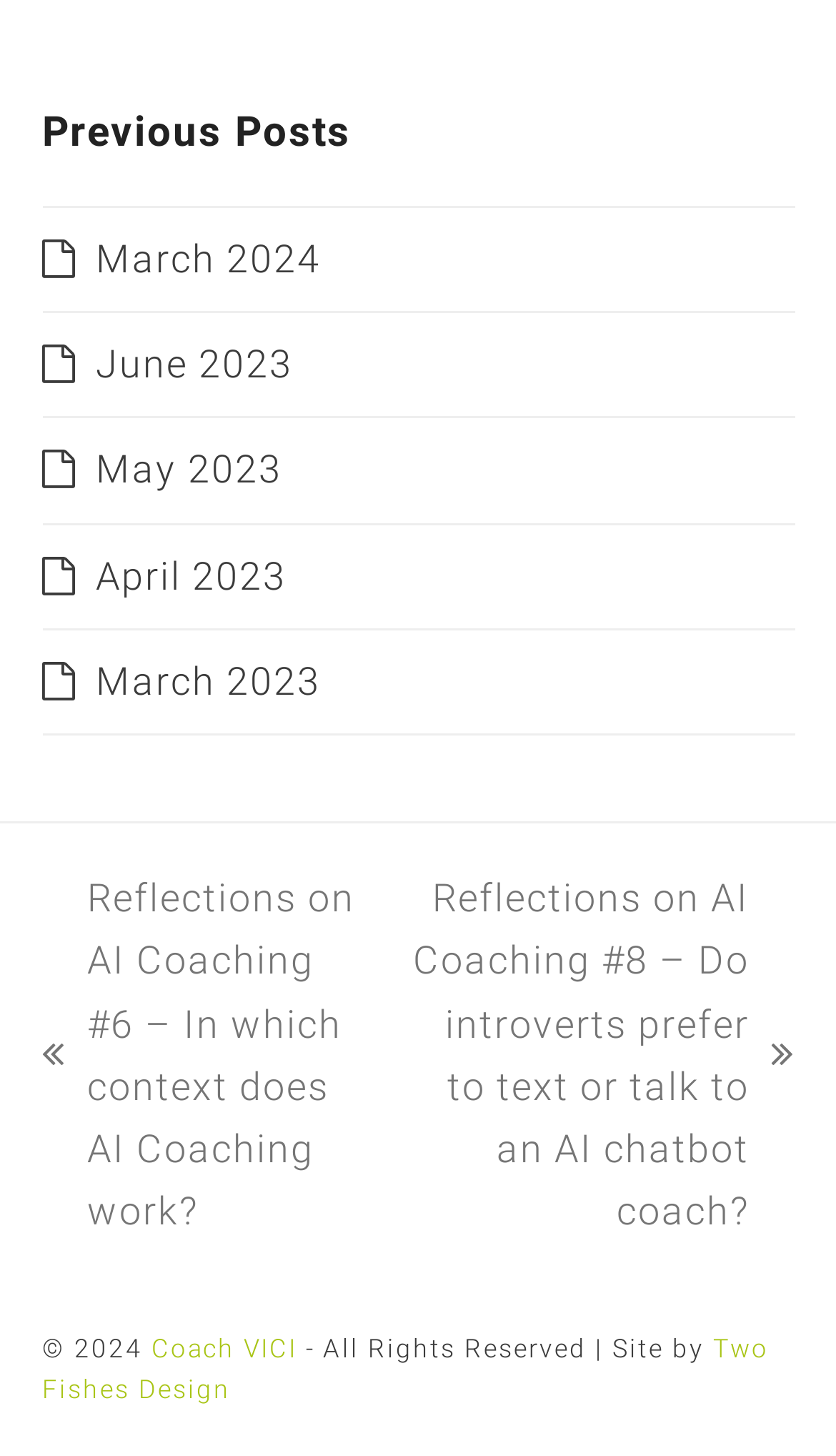Please determine the bounding box coordinates of the element's region to click for the following instruction: "go to next post".

[0.484, 0.595, 0.95, 0.854]